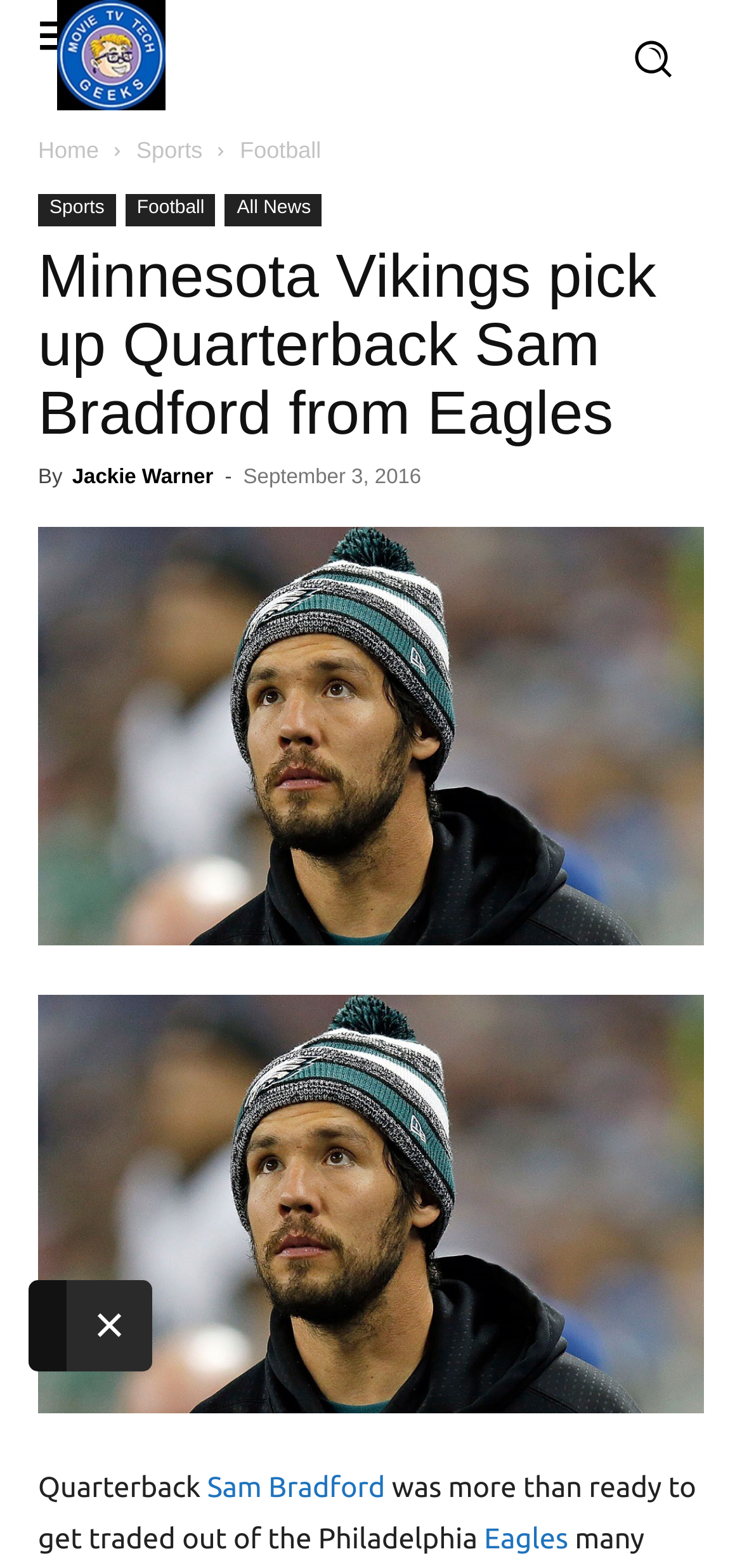Please identify the bounding box coordinates of the element that needs to be clicked to execute the following command: "Click the Home link". Provide the bounding box using four float numbers between 0 and 1, formatted as [left, top, right, bottom].

[0.051, 0.087, 0.133, 0.104]